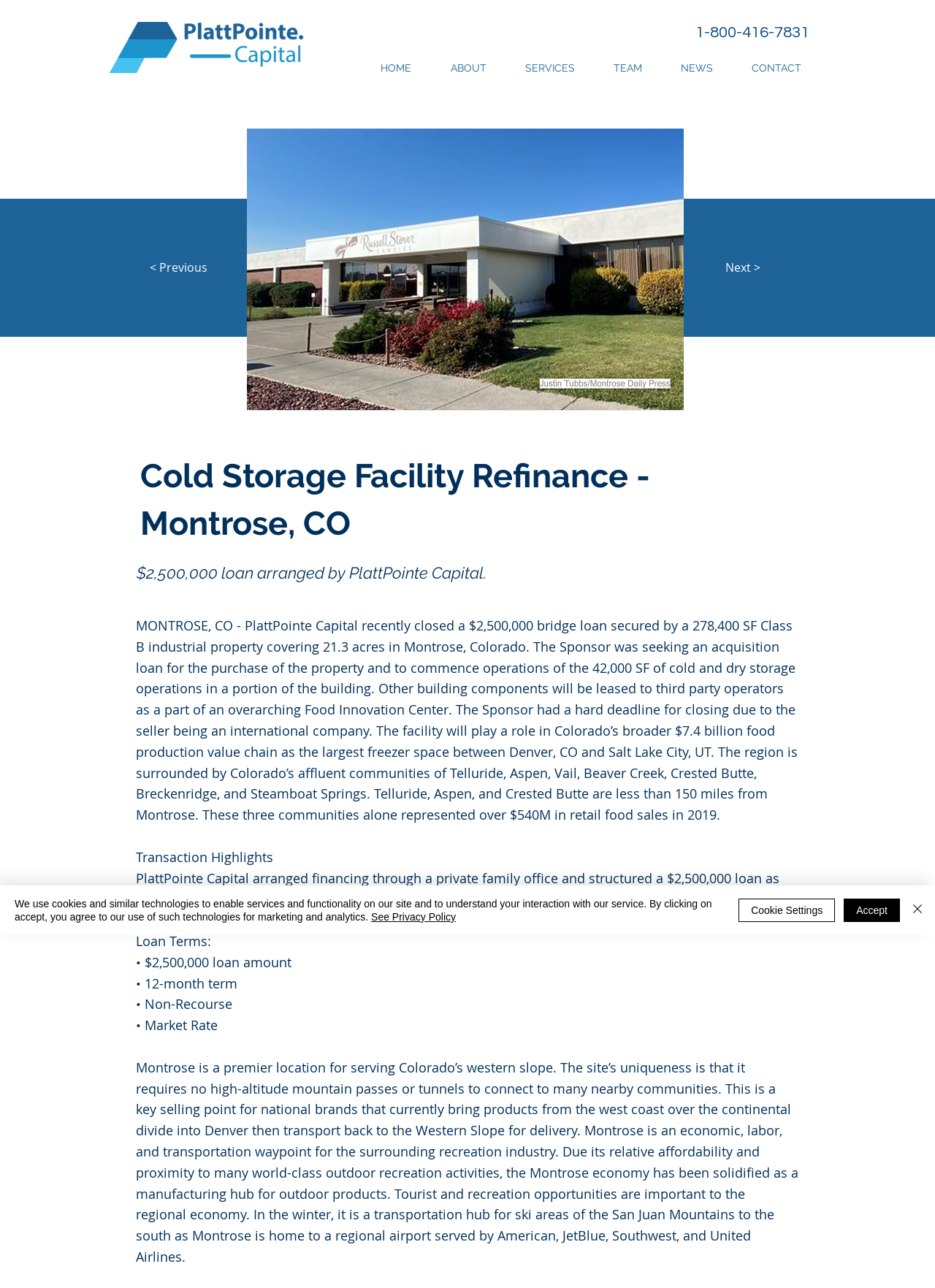Determine the bounding box coordinates (top-left x, top-left y, bottom-right x, bottom-right y) of the UI element described in the following text: HOME

[0.375, 0.039, 0.45, 0.056]